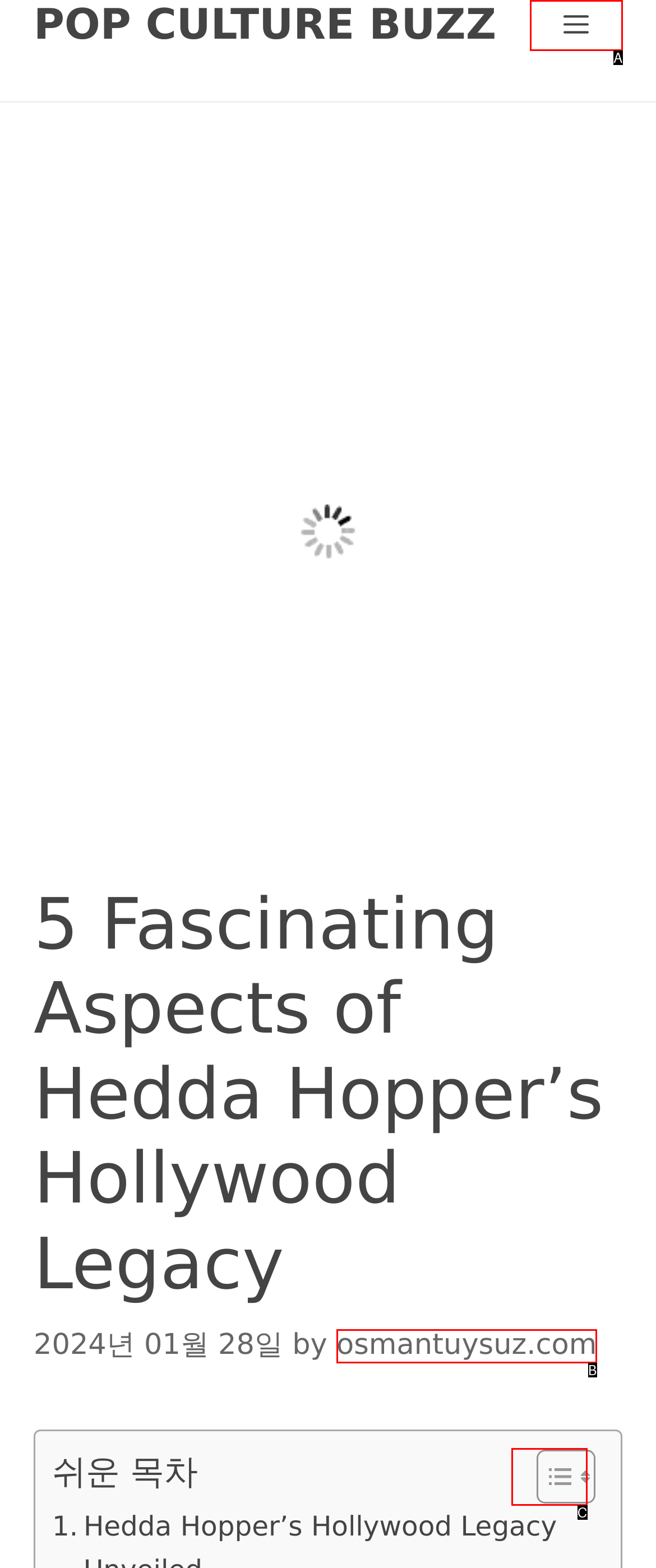Choose the UI element that best aligns with the description: Menu
Respond with the letter of the chosen option directly.

A